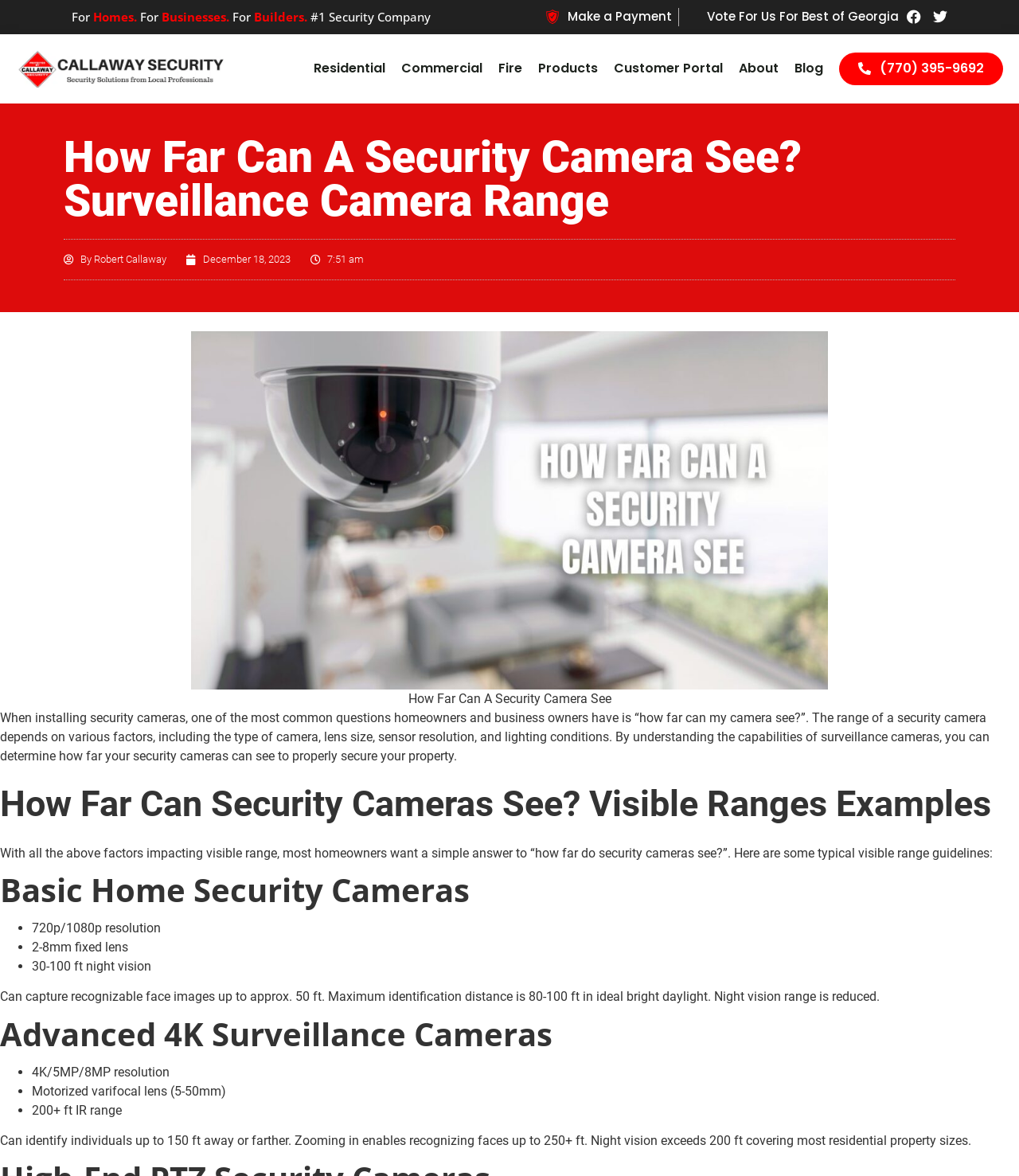Pinpoint the bounding box coordinates of the clickable element to carry out the following instruction: "Read the blog."

[0.78, 0.043, 0.808, 0.074]